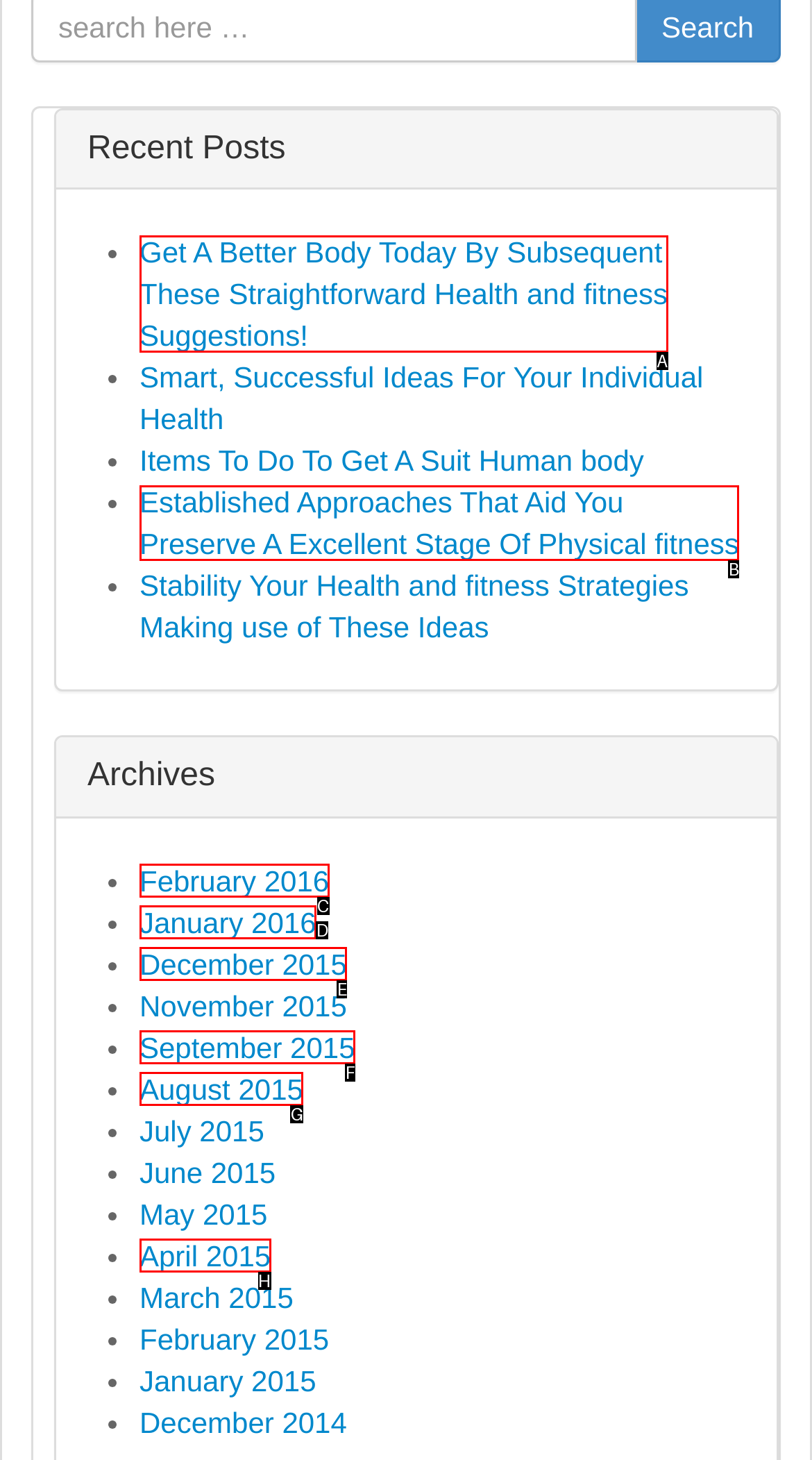Using the description: August 2015, find the corresponding HTML element. Provide the letter of the matching option directly.

G